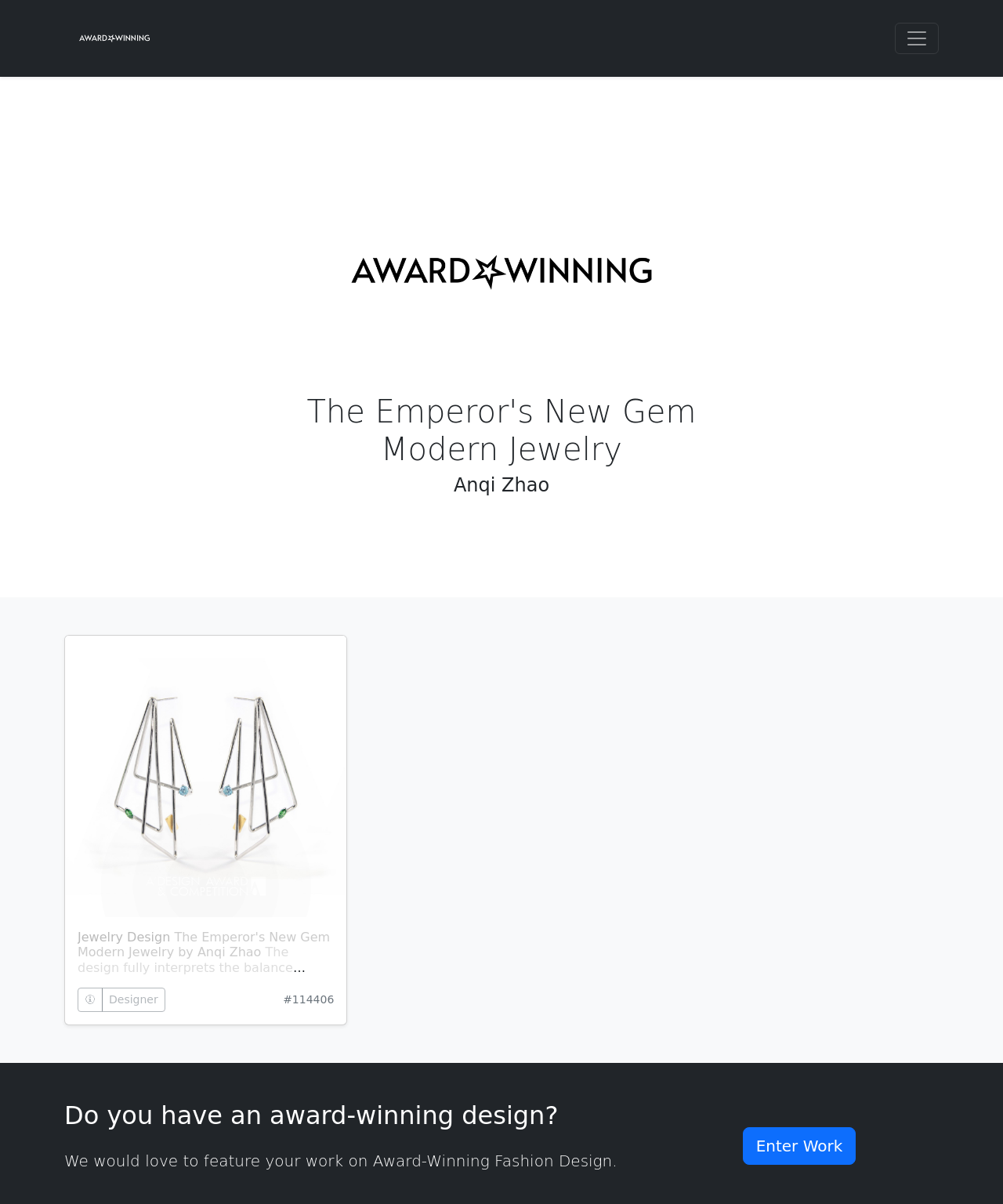Identify the bounding box coordinates for the UI element that matches this description: "parent_node: Search:".

None